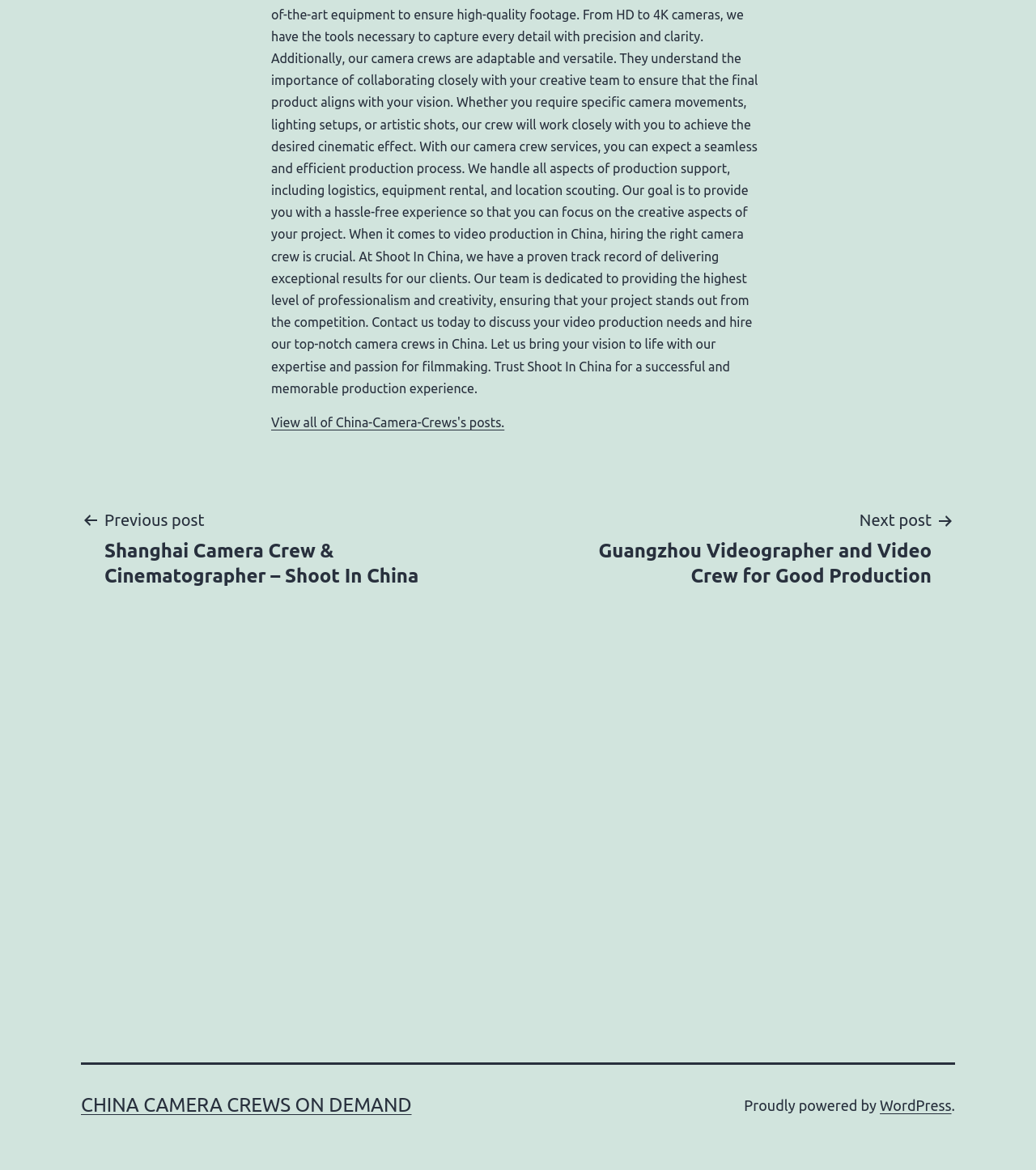What is the name of the platform powering the website?
Carefully examine the image and provide a detailed answer to the question.

I found the link 'WordPress' in the footer section, which suggests that the website is powered by WordPress.